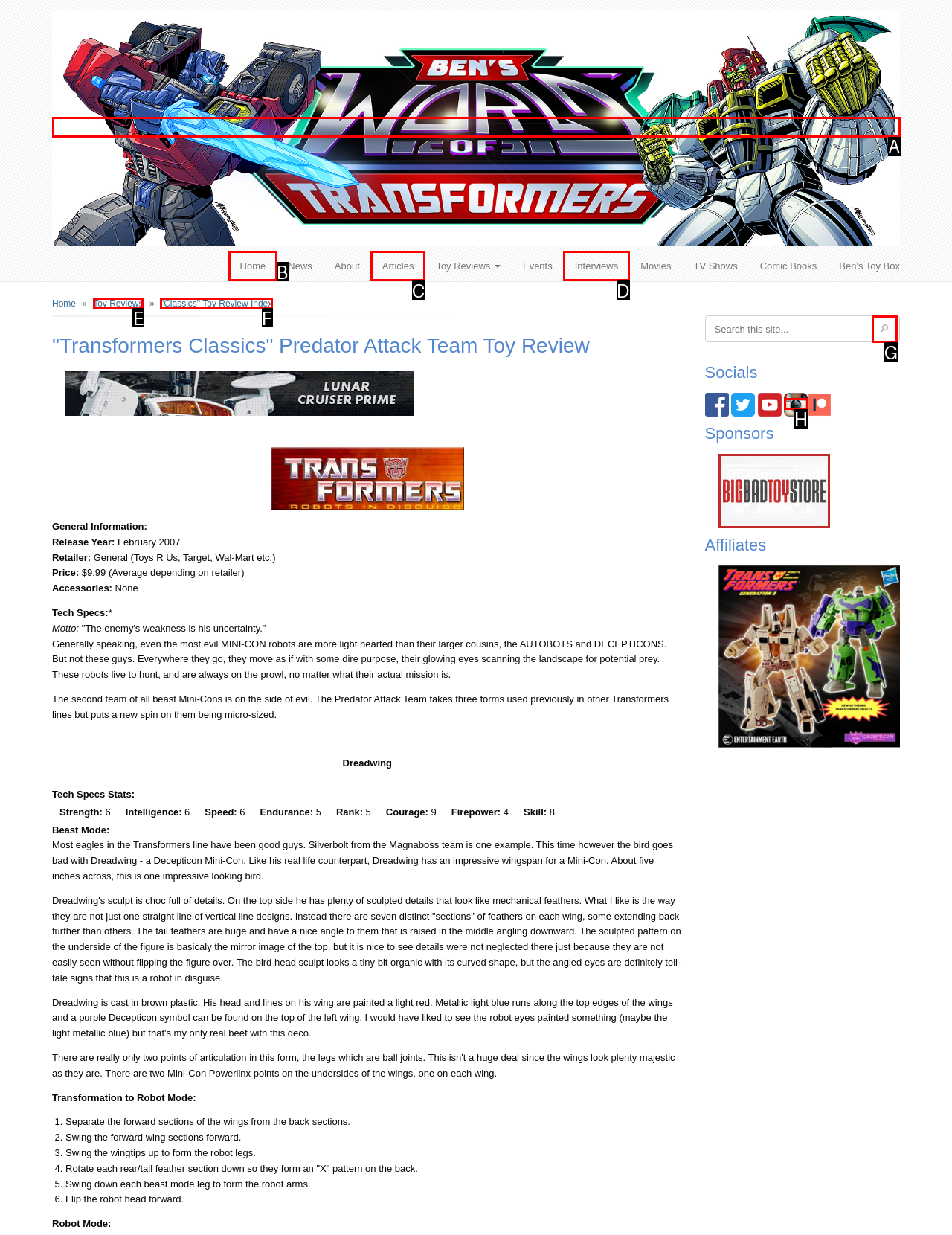Match the description: "Classics" Toy Review Index to the correct HTML element. Provide the letter of your choice from the given options.

F